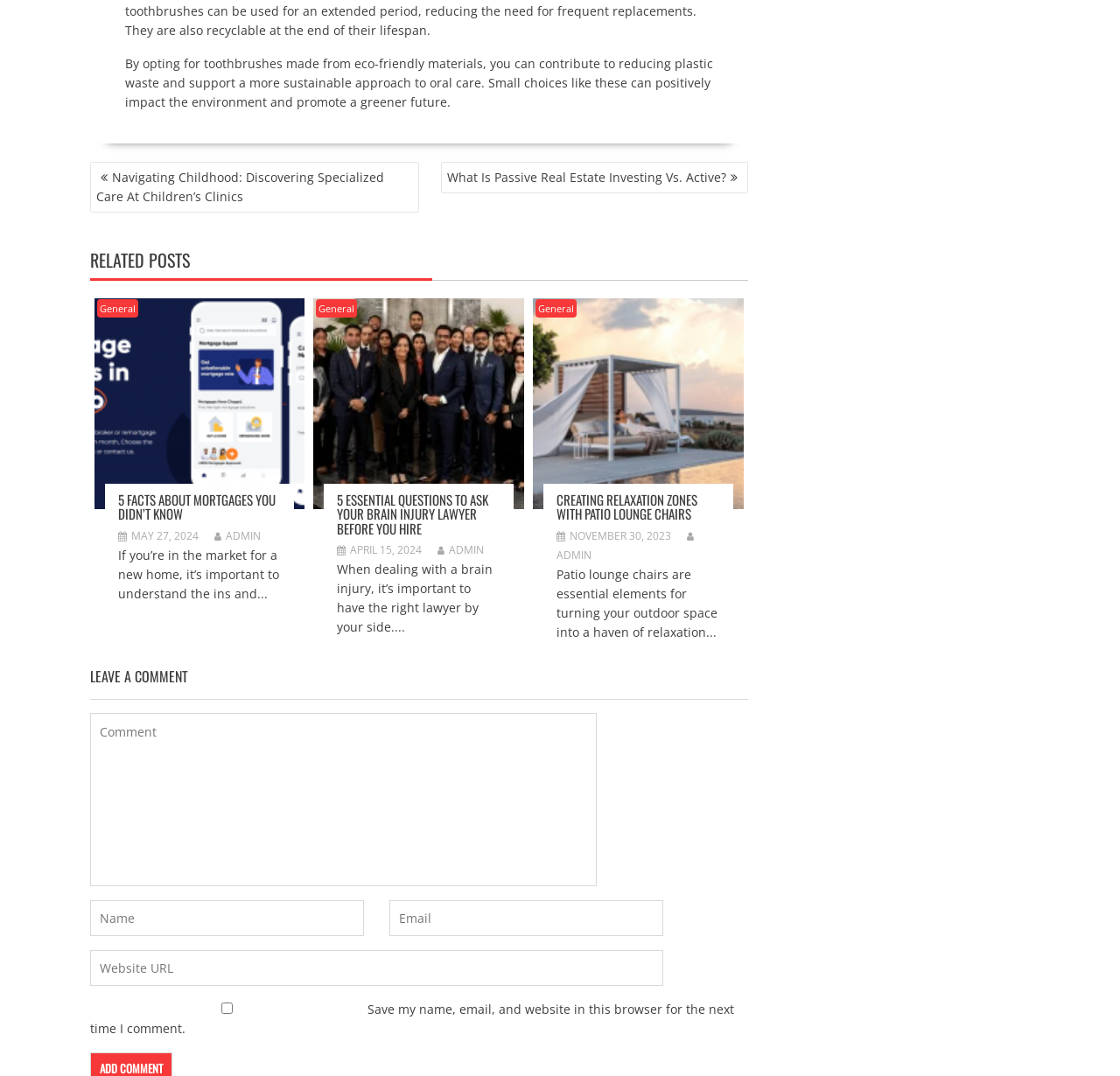Bounding box coordinates are specified in the format (top-left x, top-left y, bottom-right x, bottom-right y). All values are floating point numbers bounded between 0 and 1. Please provide the bounding box coordinate of the region this sentence describes: parent_node: General

[0.28, 0.461, 0.468, 0.476]